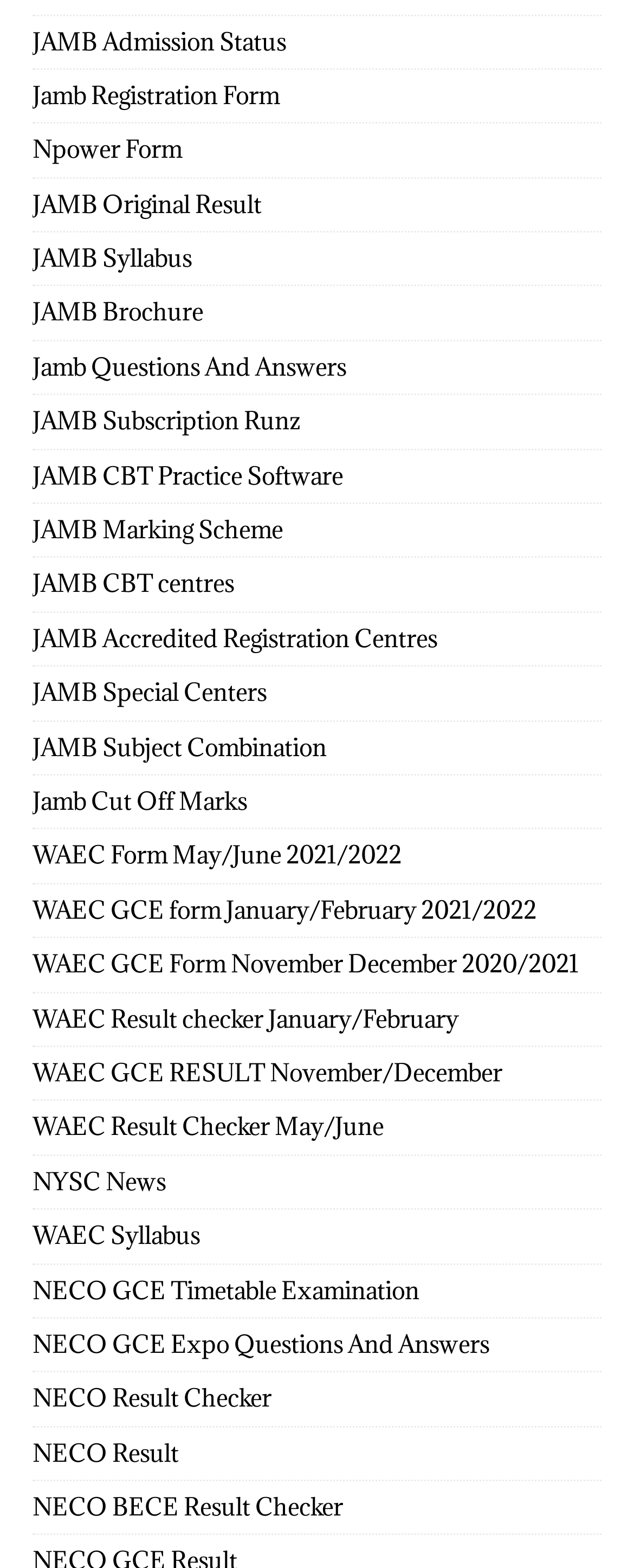Locate the bounding box coordinates of the area to click to fulfill this instruction: "Get NECO GCE Timetable Examination". The bounding box should be presented as four float numbers between 0 and 1, in the order [left, top, right, bottom].

[0.051, 0.806, 0.949, 0.84]